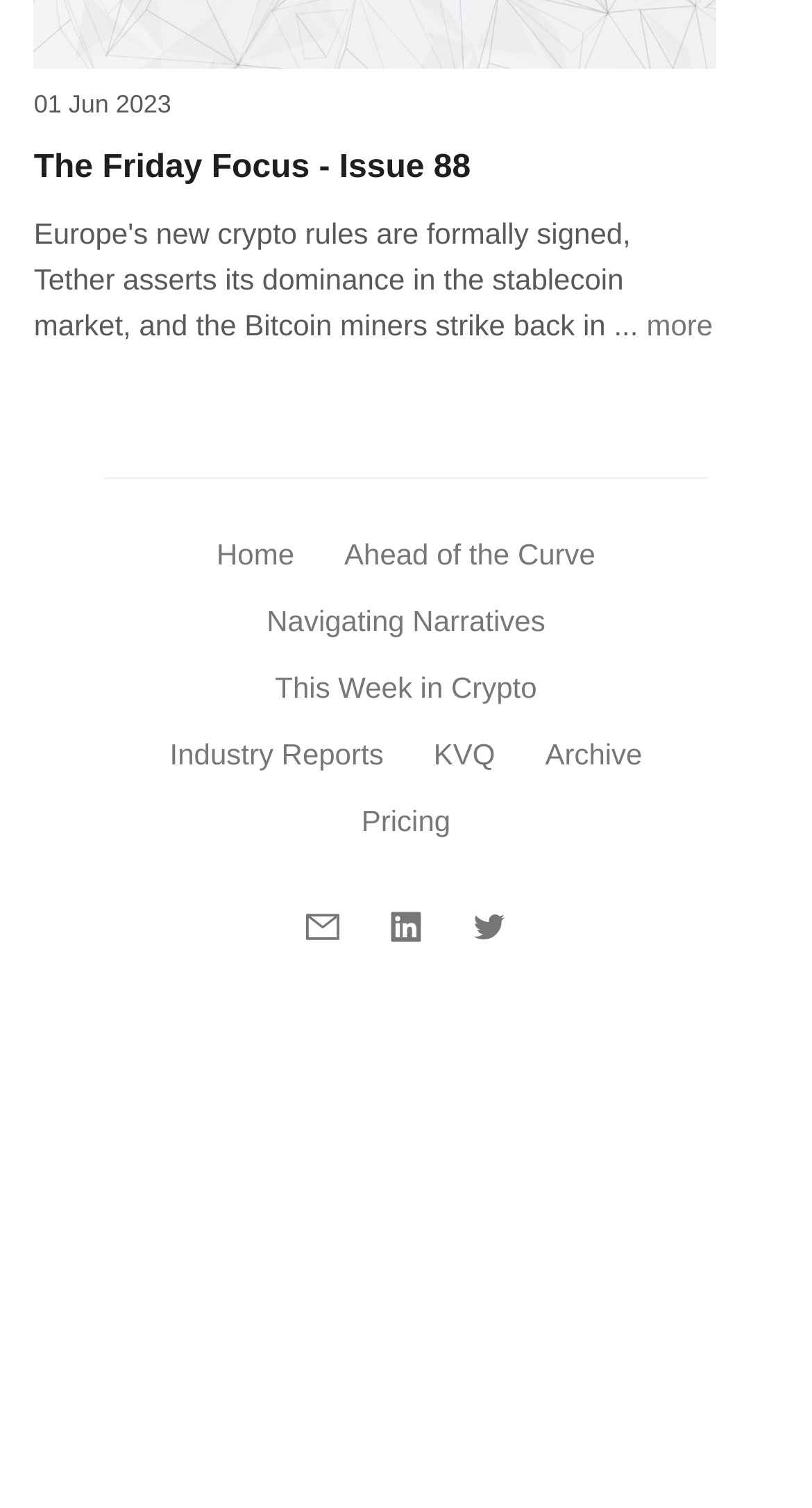How many navigation buttons are there?
Can you offer a detailed and complete answer to this question?

There are 7 navigation buttons on the webpage, labeled 'Home', 'Ahead of the Curve', 'Navigating Narratives', 'This Week in Crypto', 'Industry Reports', 'KVQ', and 'Archive'.